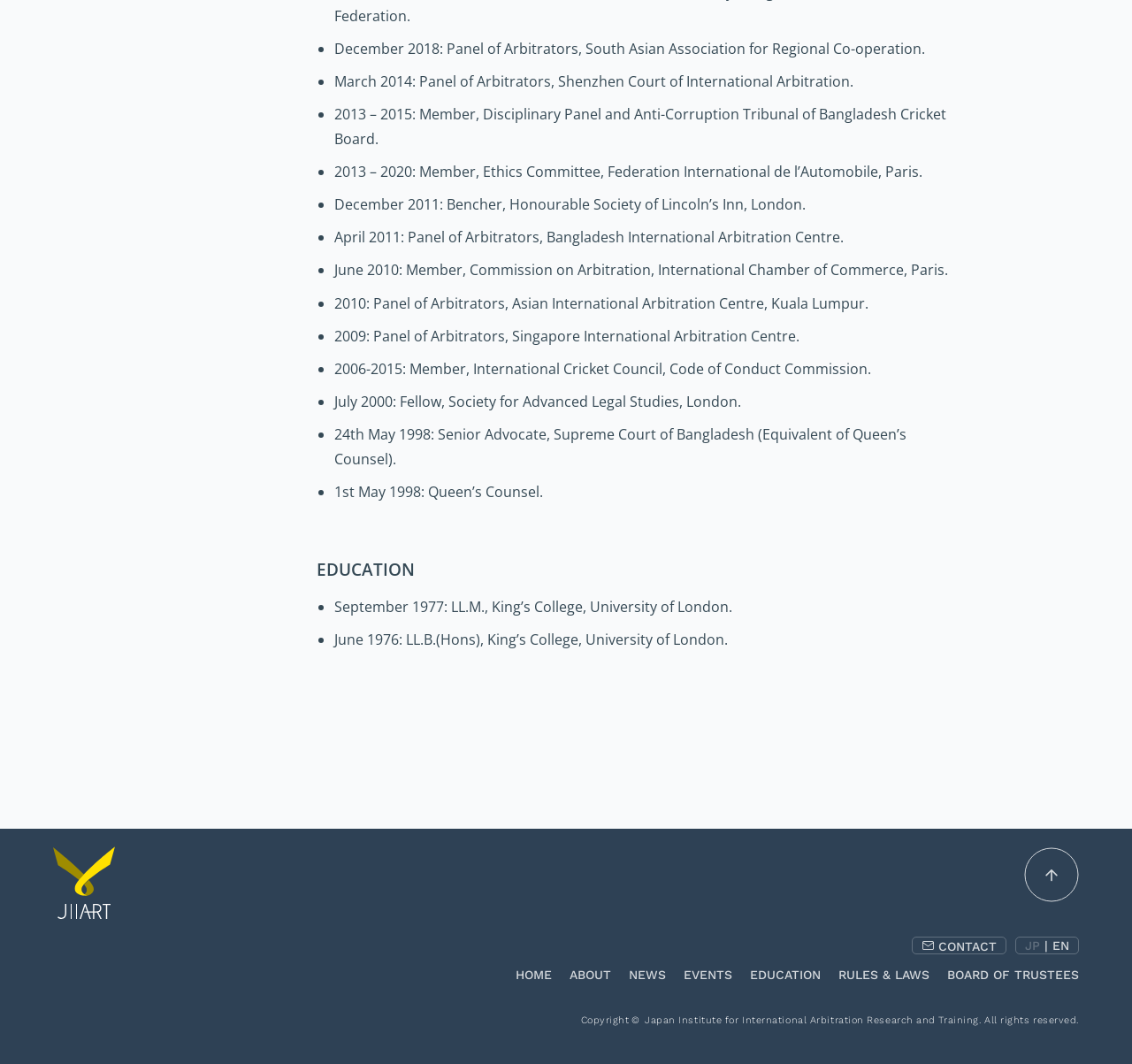What is the profession of the person described on this page?
Please respond to the question with a detailed and informative answer.

Based on the various titles and positions mentioned on the page, such as 'Senior Advocate, Supreme Court of Bangladesh', 'Queen’s Counsel', and 'Member, International Cricket Council, Code of Conduct Commission', it can be inferred that the person described on this page is a lawyer.